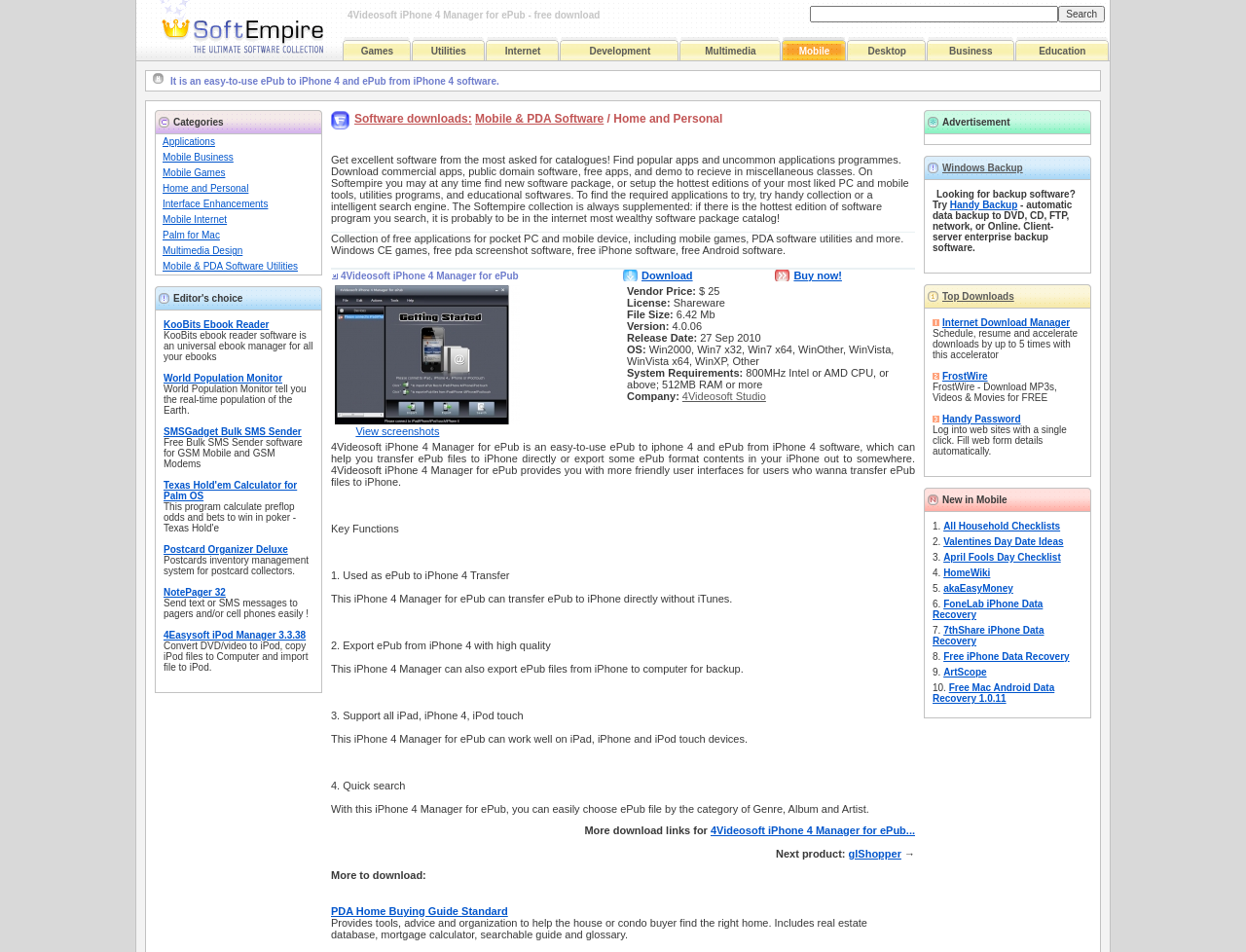Please determine the bounding box coordinates of the clickable area required to carry out the following instruction: "Download 4Videosoft iPhone 4 Manager for ePub". The coordinates must be four float numbers between 0 and 1, represented as [left, top, right, bottom].

[0.279, 0.01, 0.556, 0.022]